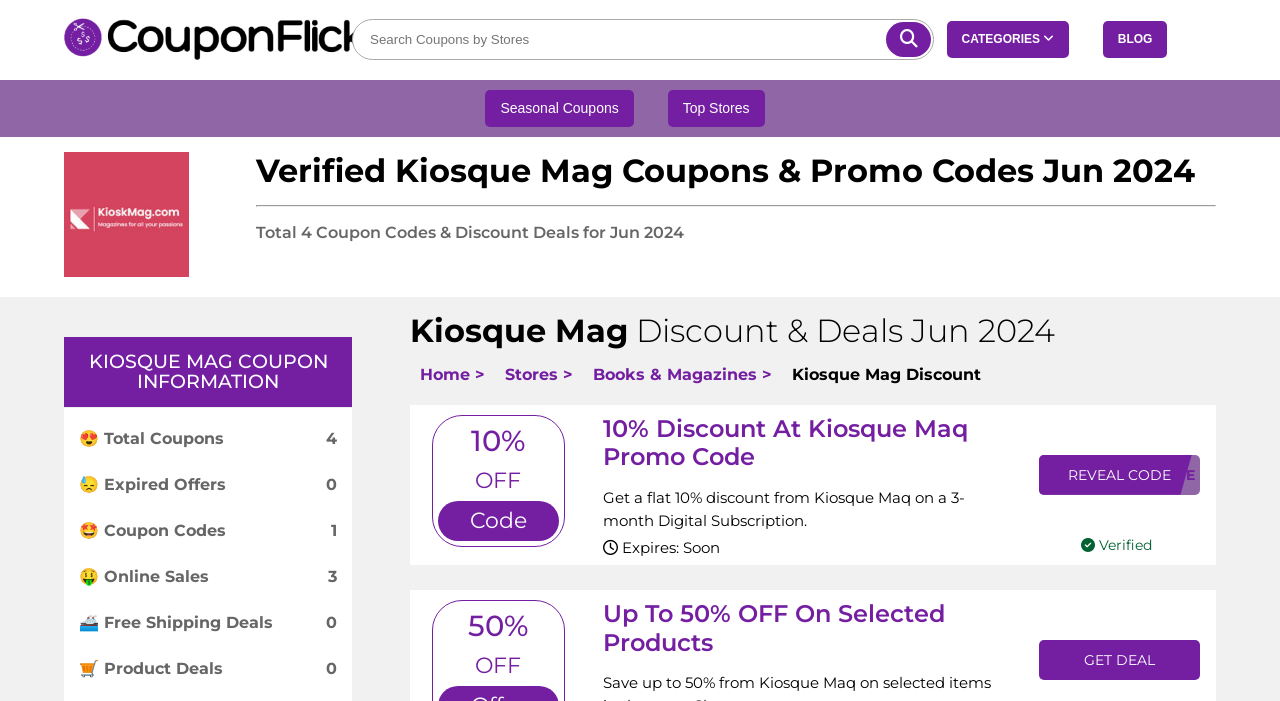Identify the bounding box for the UI element that is described as follows: "Home >".

[0.328, 0.52, 0.379, 0.547]